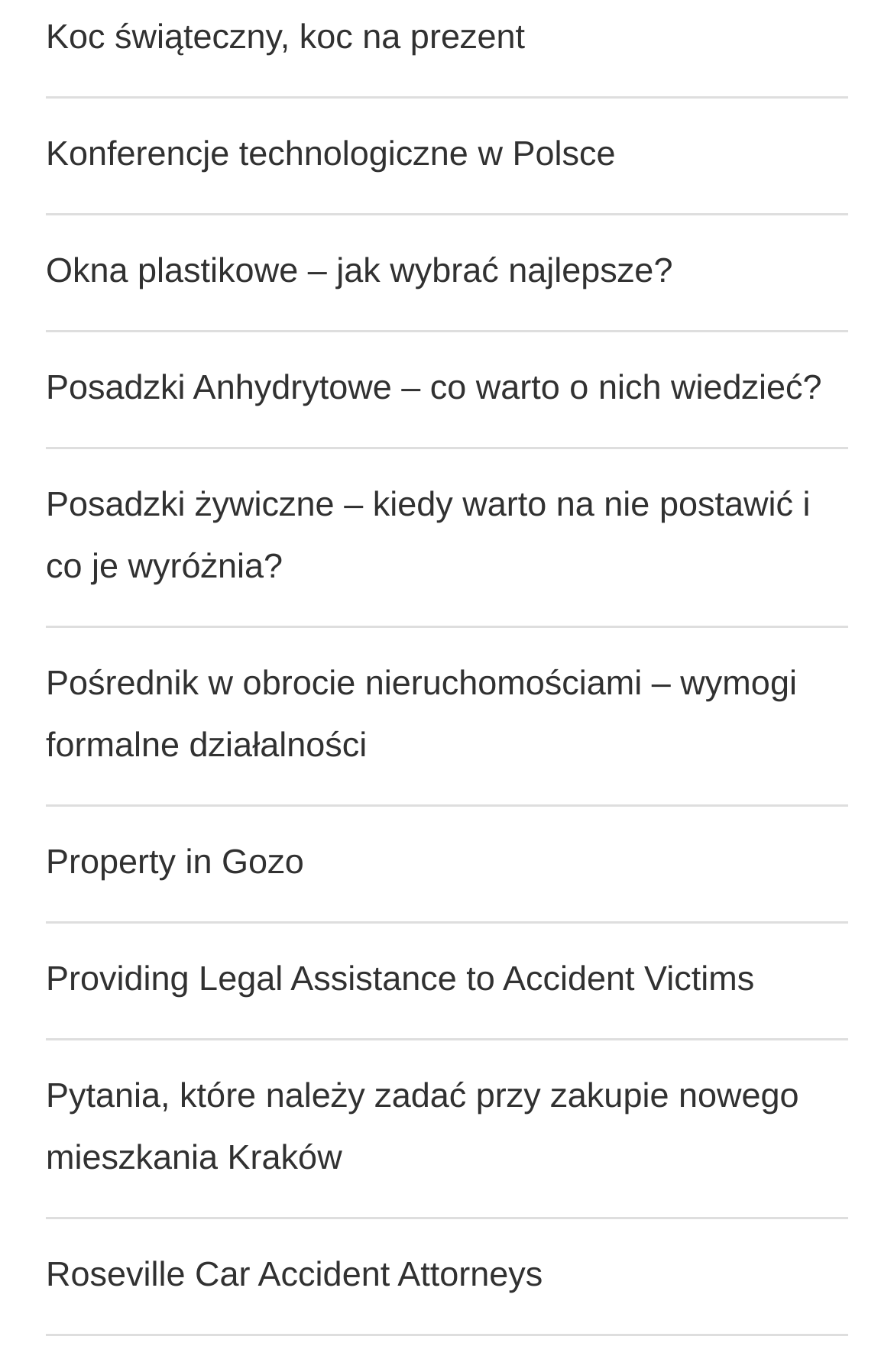Please respond in a single word or phrase: 
How many links are on the webpage?

9